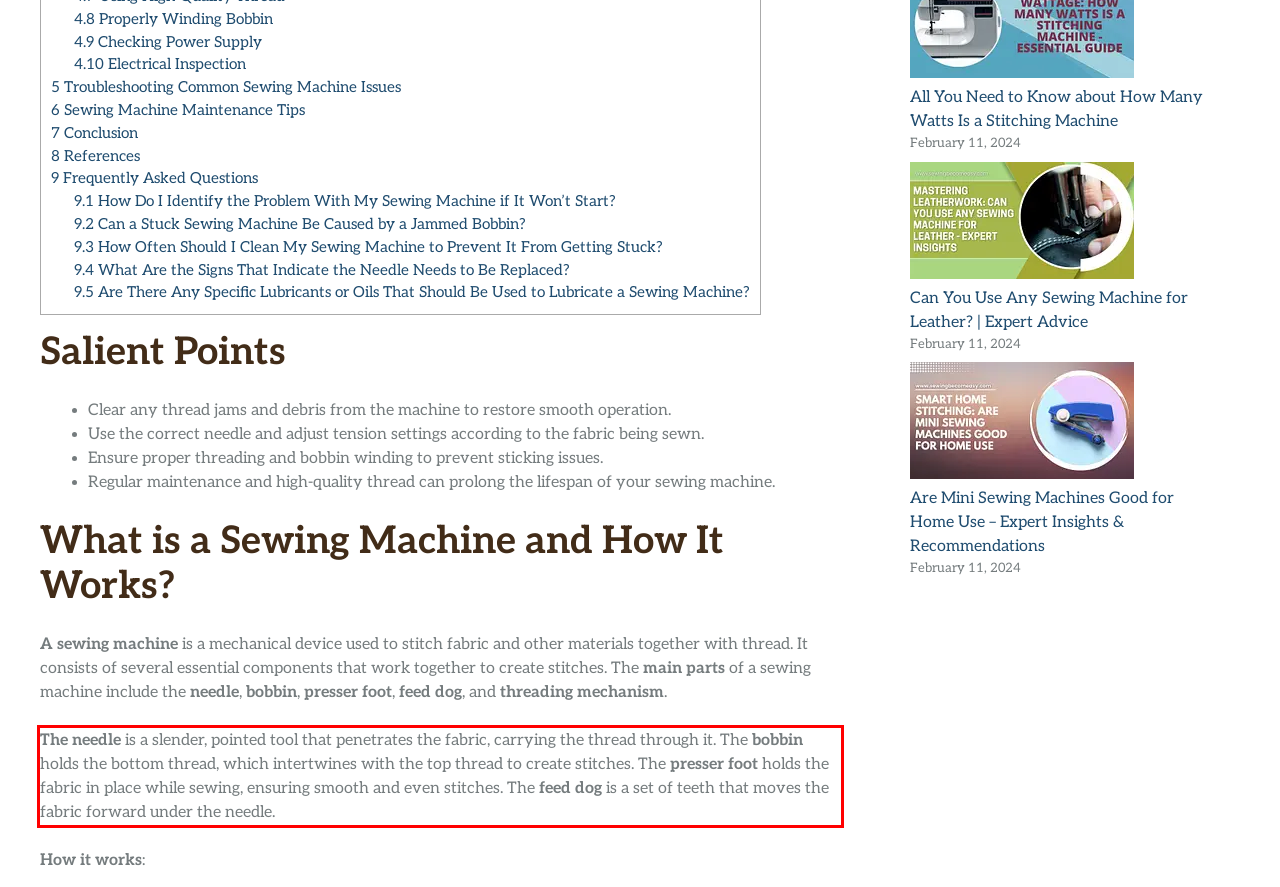Identify the text within the red bounding box on the webpage screenshot and generate the extracted text content.

The needle is a slender, pointed tool that penetrates the fabric, carrying the thread through it. The bobbin holds the bottom thread, which intertwines with the top thread to create stitches. The presser foot holds the fabric in place while sewing, ensuring smooth and even stitches. The feed dog is a set of teeth that moves the fabric forward under the needle.